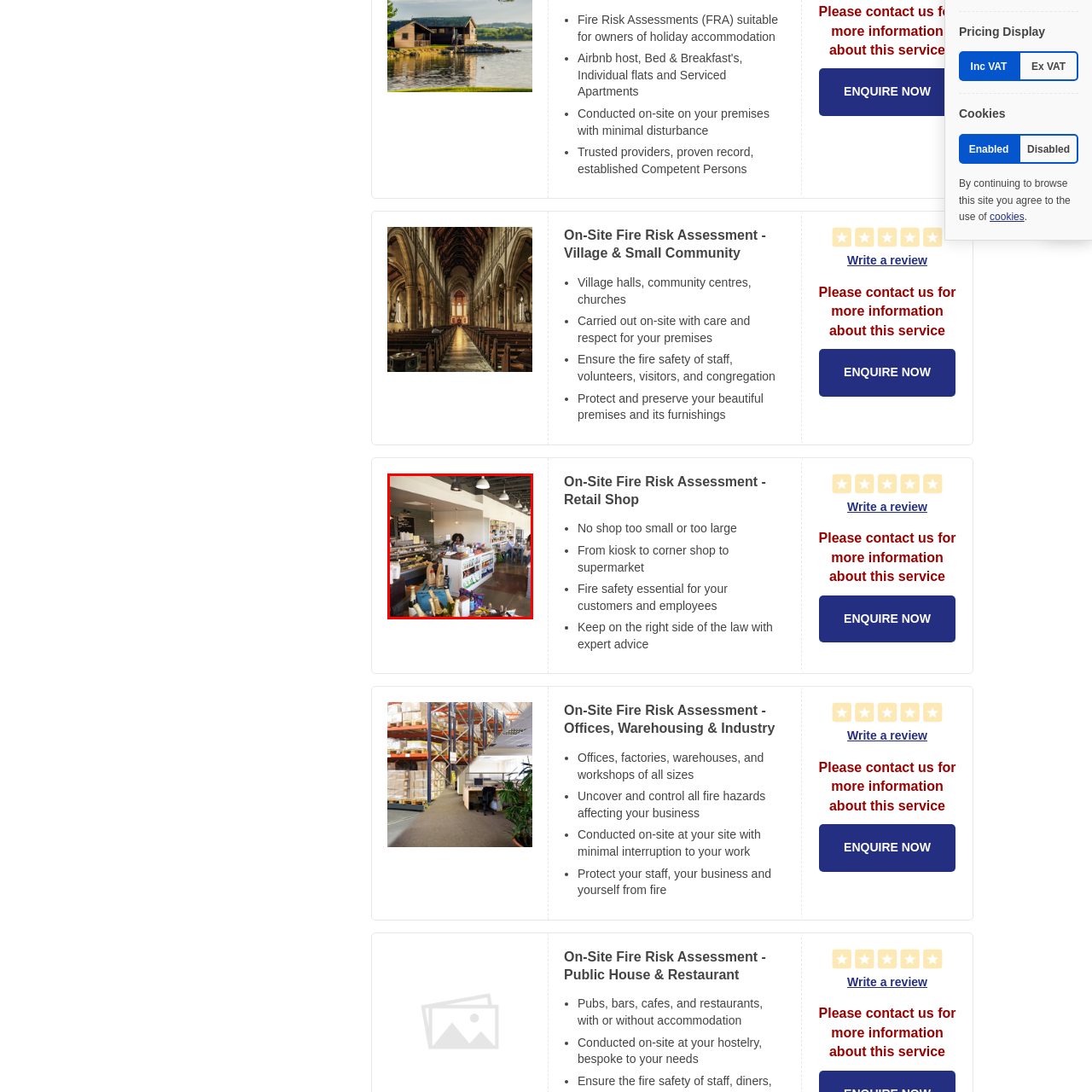Observe the image within the red outline and respond to the ensuing question with a detailed explanation based on the visual aspects of the image: 
What are the customers in the background doing?

The couple sitting at a table in the background appears to be enjoying their time, possibly having a conversation or enjoying their food and drinks.